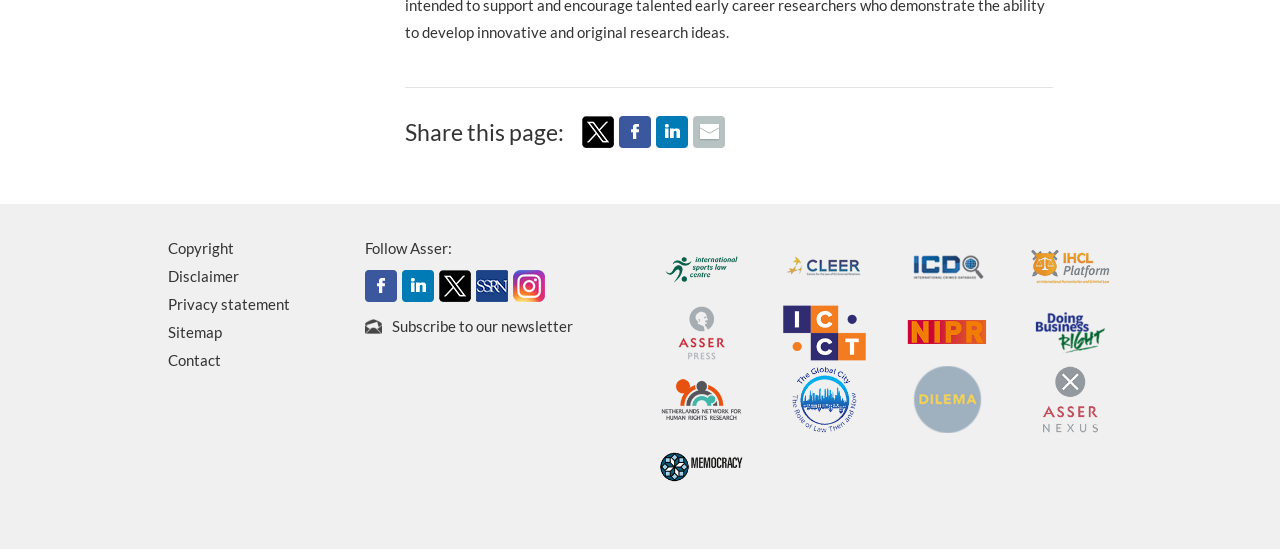What is the purpose of the 'Share this page' section?
Look at the image and answer with only one word or phrase.

Sharing page on social media